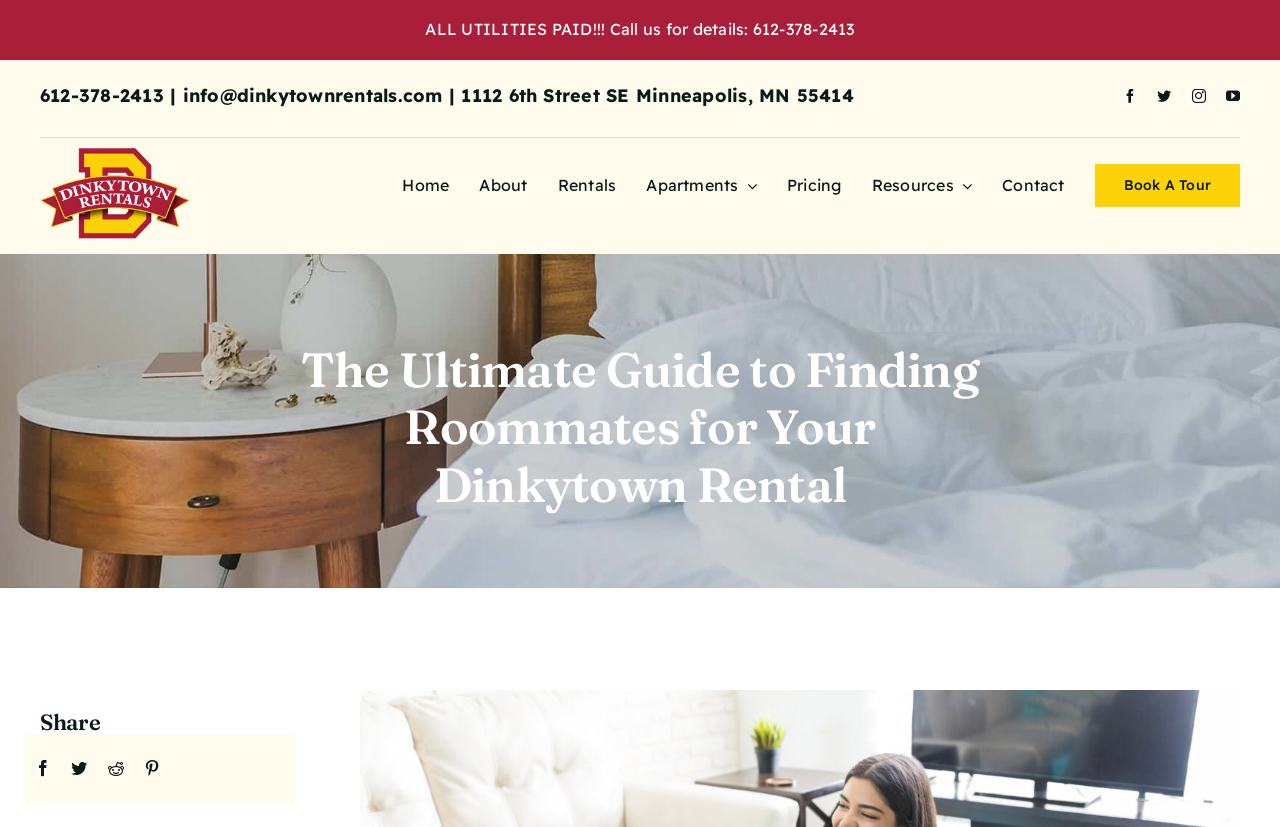Please identify the bounding box coordinates of the clickable region that I should interact with to perform the following instruction: "Share on Twitter". The coordinates should be expressed as four float numbers between 0 and 1, i.e., [left, top, right, bottom].

[0.048, 0.913, 0.076, 0.947]